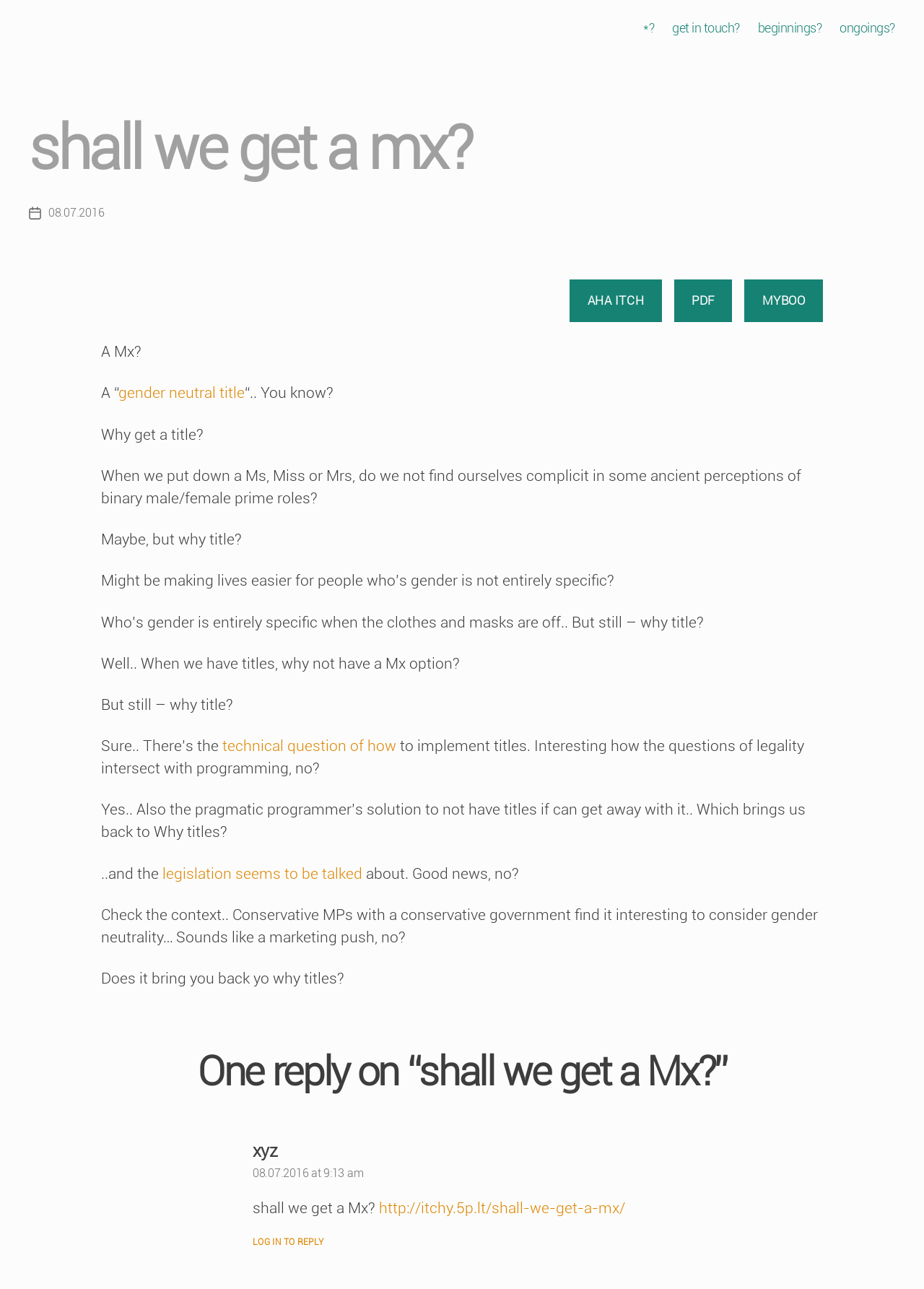Using a single word or phrase, answer the following question: 
What is the author's tone towards the idea of conservative MPs considering gender neutrality?

Skeptical